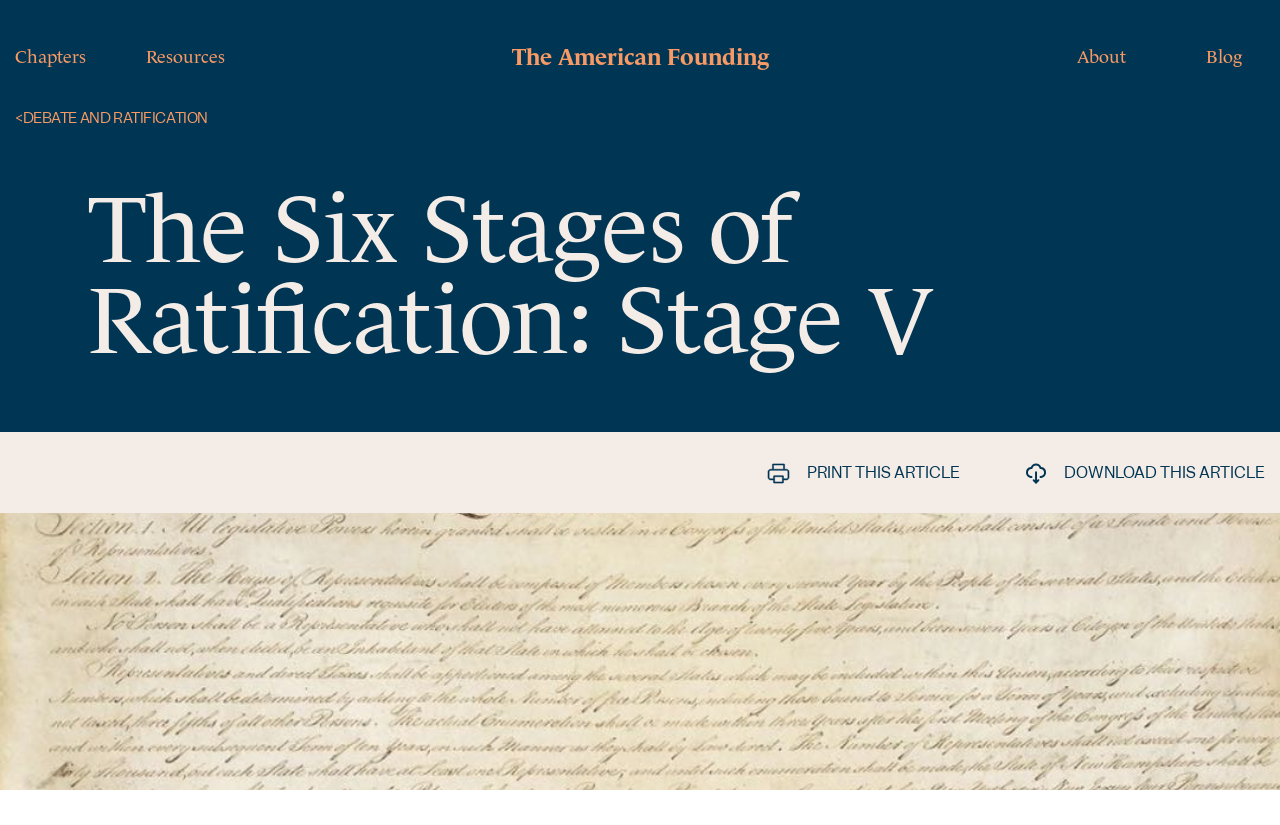Use a single word or phrase to respond to the question:
What is the purpose of the 'PRINT THIS ARTICLE' button?

To print the article